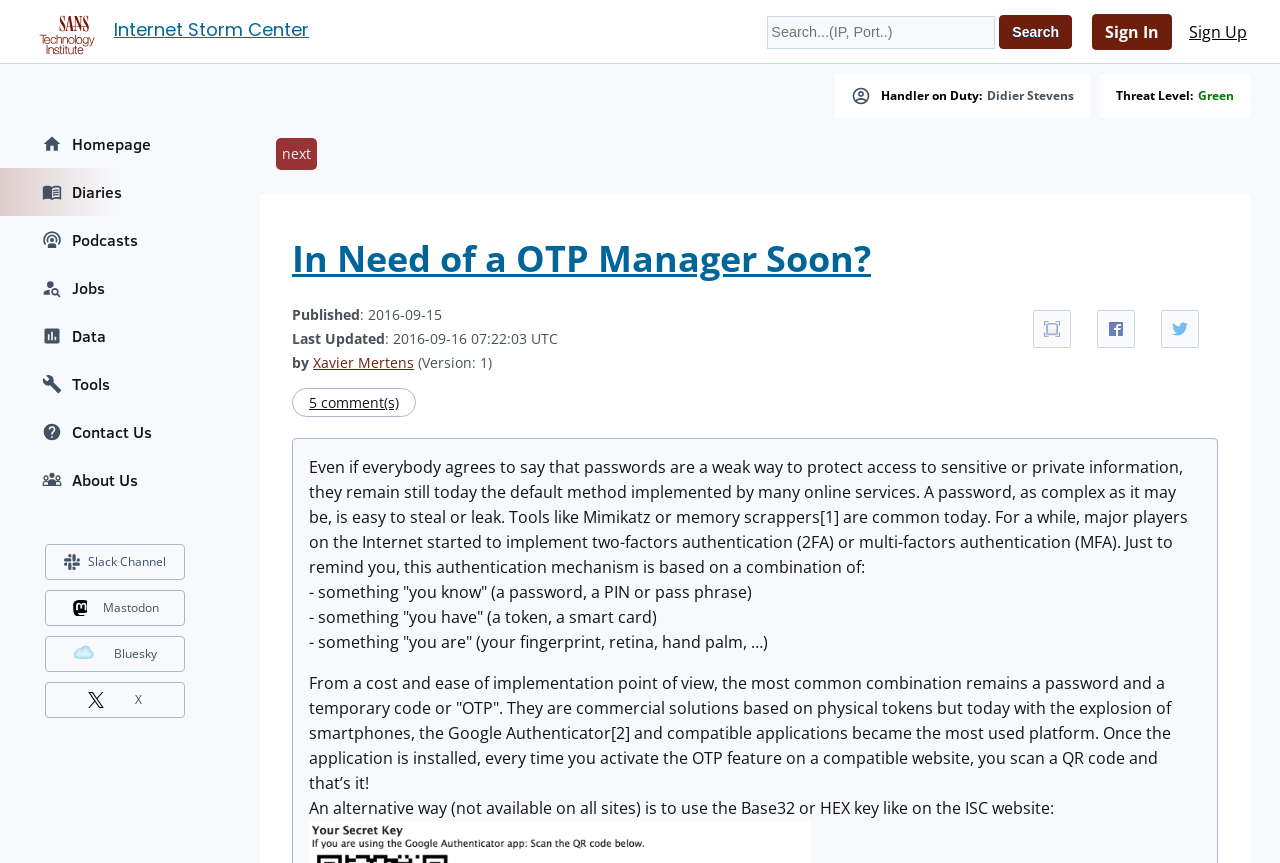Identify the coordinates of the bounding box for the element described below: "name="q" placeholder="Search...(IP, Port..)"". Return the coordinates as four float numbers between 0 and 1: [left, top, right, bottom].

[0.599, 0.018, 0.778, 0.056]